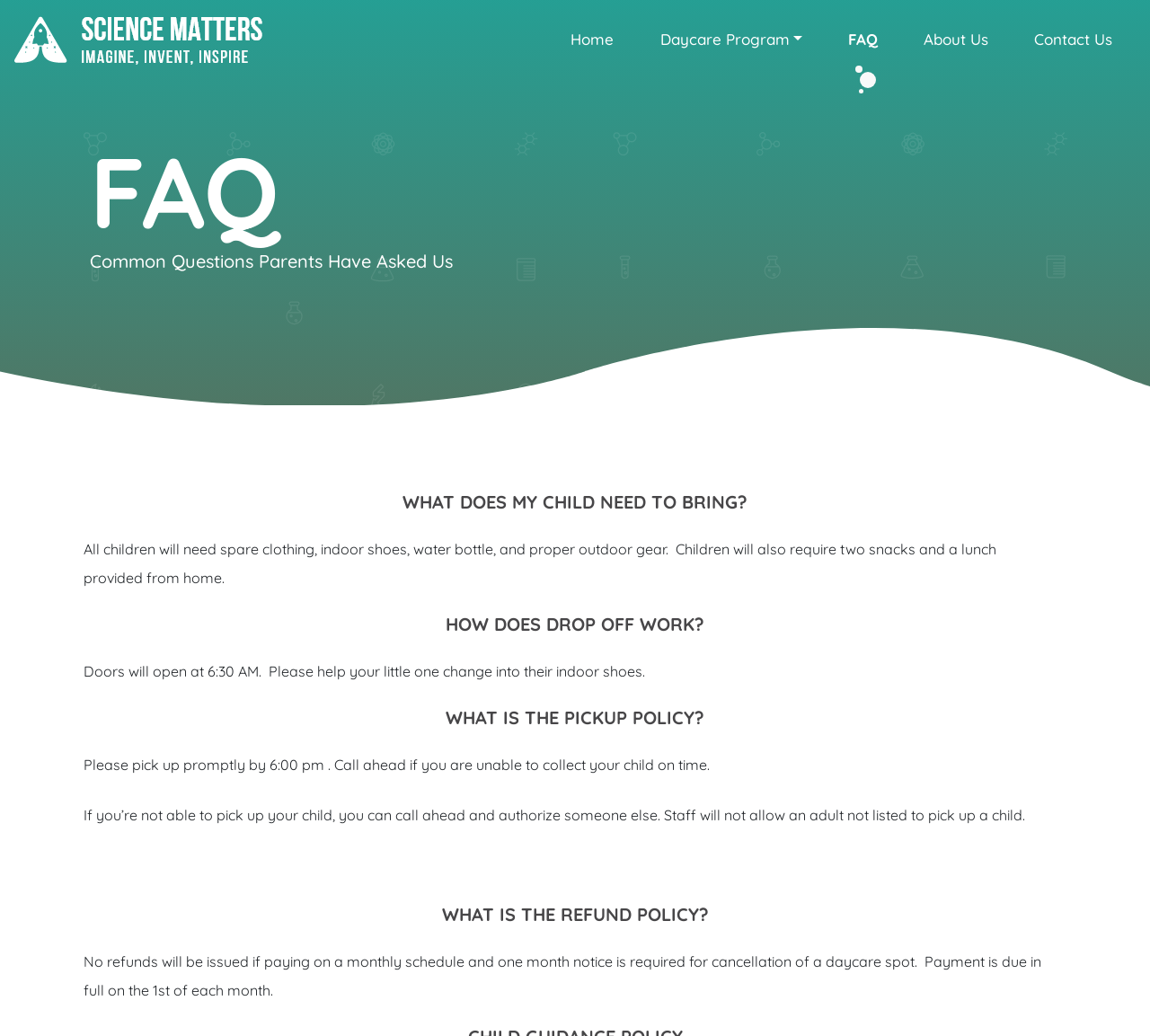Please answer the following question using a single word or phrase: What time do doors open for drop off?

6:30 AM